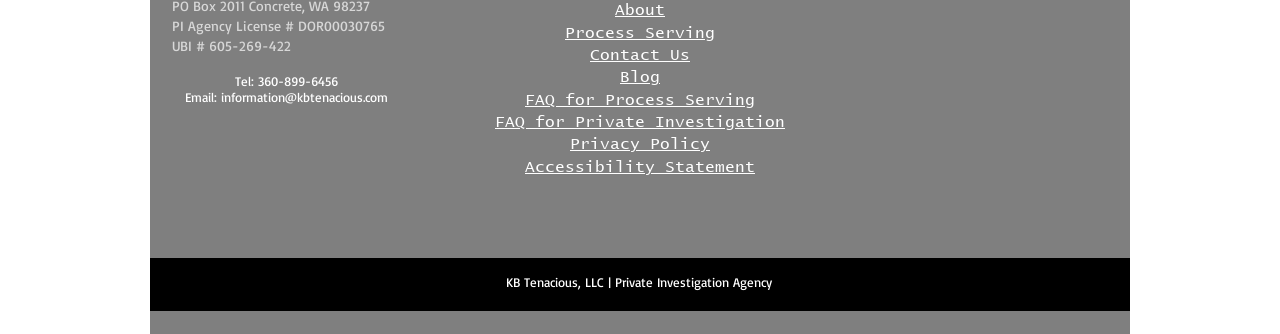What is the name of the private investigation agency?
Answer the question with detailed information derived from the image.

I found the name of the agency by looking at the bottom section of the webpage, where it says 'KB Tenacious, LLC | Private Investigation Agency'.